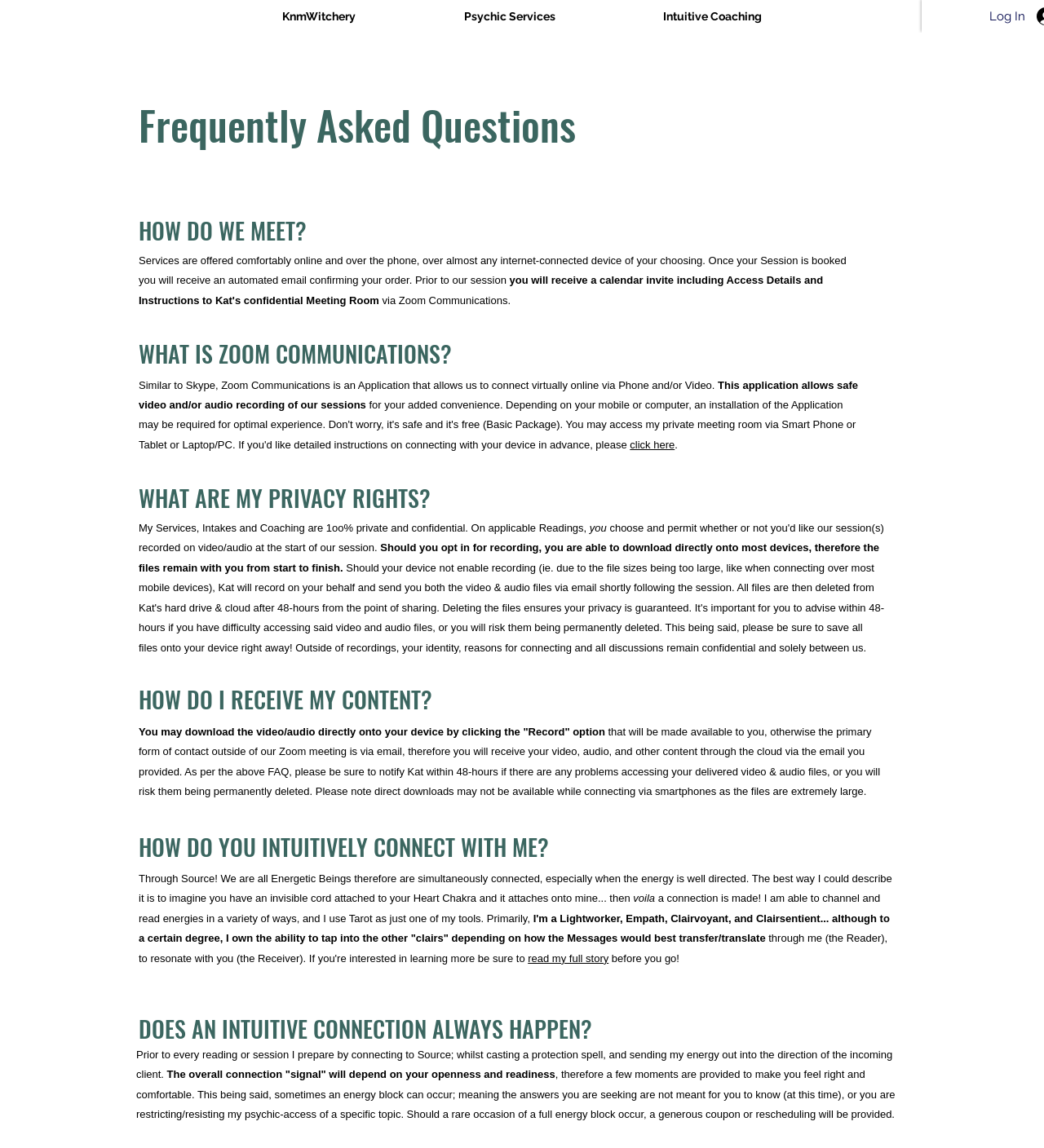Find the primary header on the webpage and provide its text.

Frequently Asked Questions